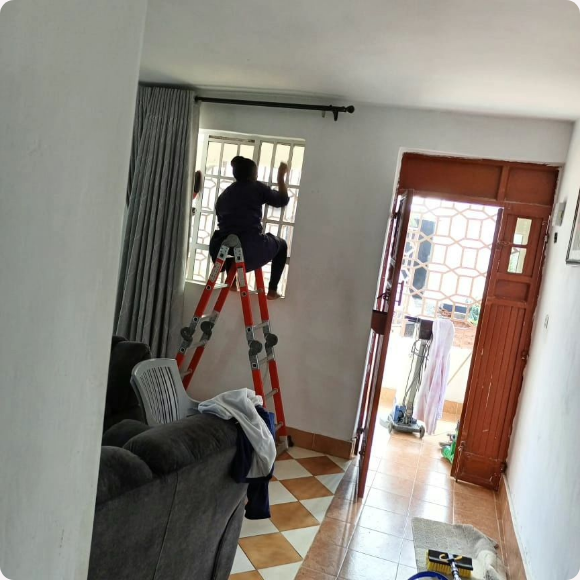What is the source of light in the room?
Use the image to give a comprehensive and detailed response to the question.

The sunlight pouring in through the window highlights the importance of clean windows in enhancing both visibility and ambiance in residential or commercial spaces, and also creates a warm and inviting atmosphere in the room.